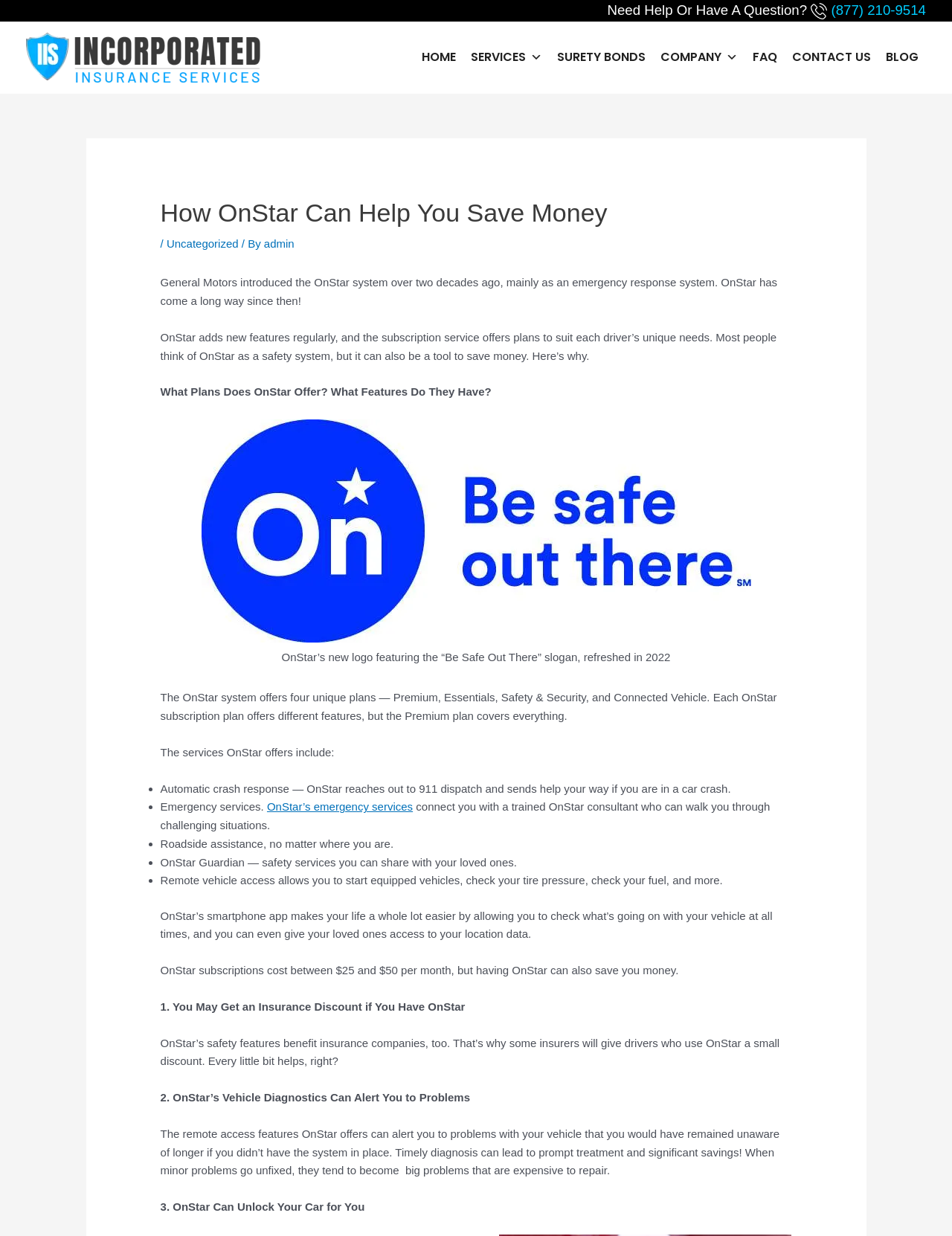Answer the following query concisely with a single word or phrase:
What is the main purpose of OnStar?

Emergency response system